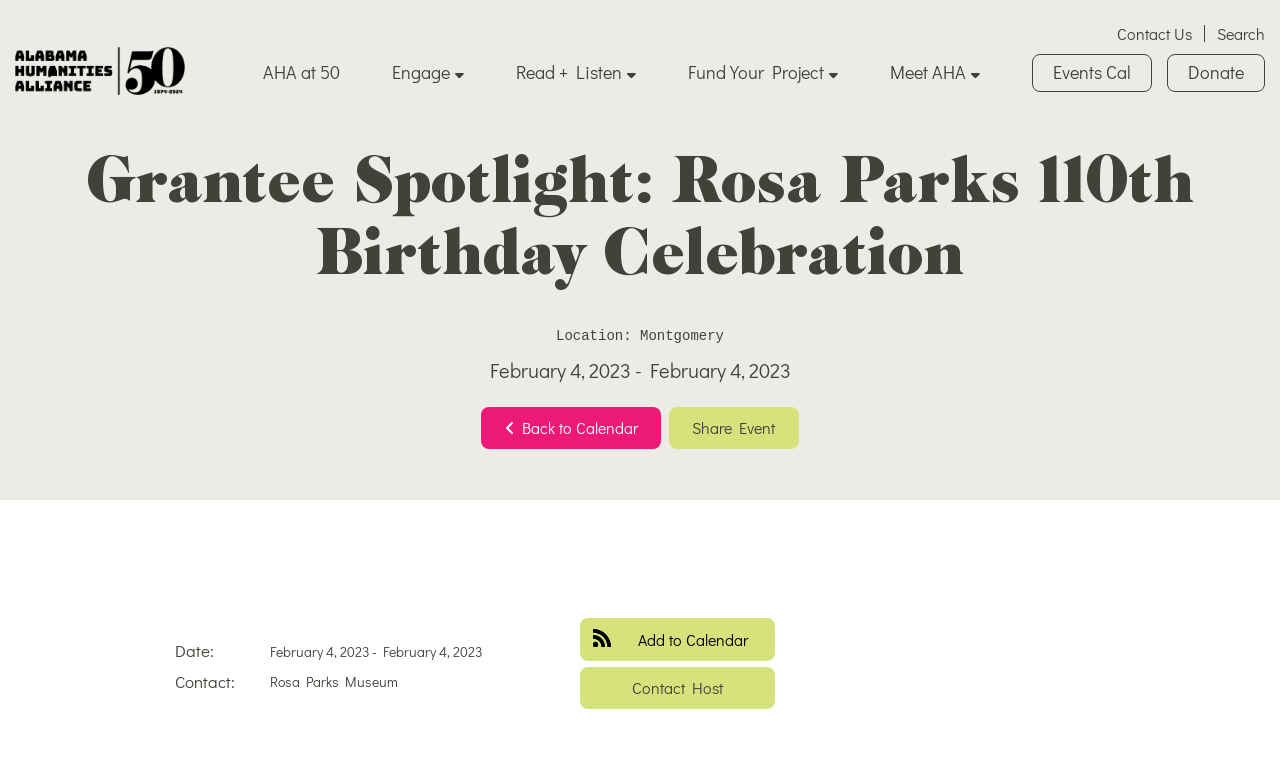Find the main header of the webpage and produce its text content.

Grantee Spotlight: Rosa Parks 110th Birthday Celebration